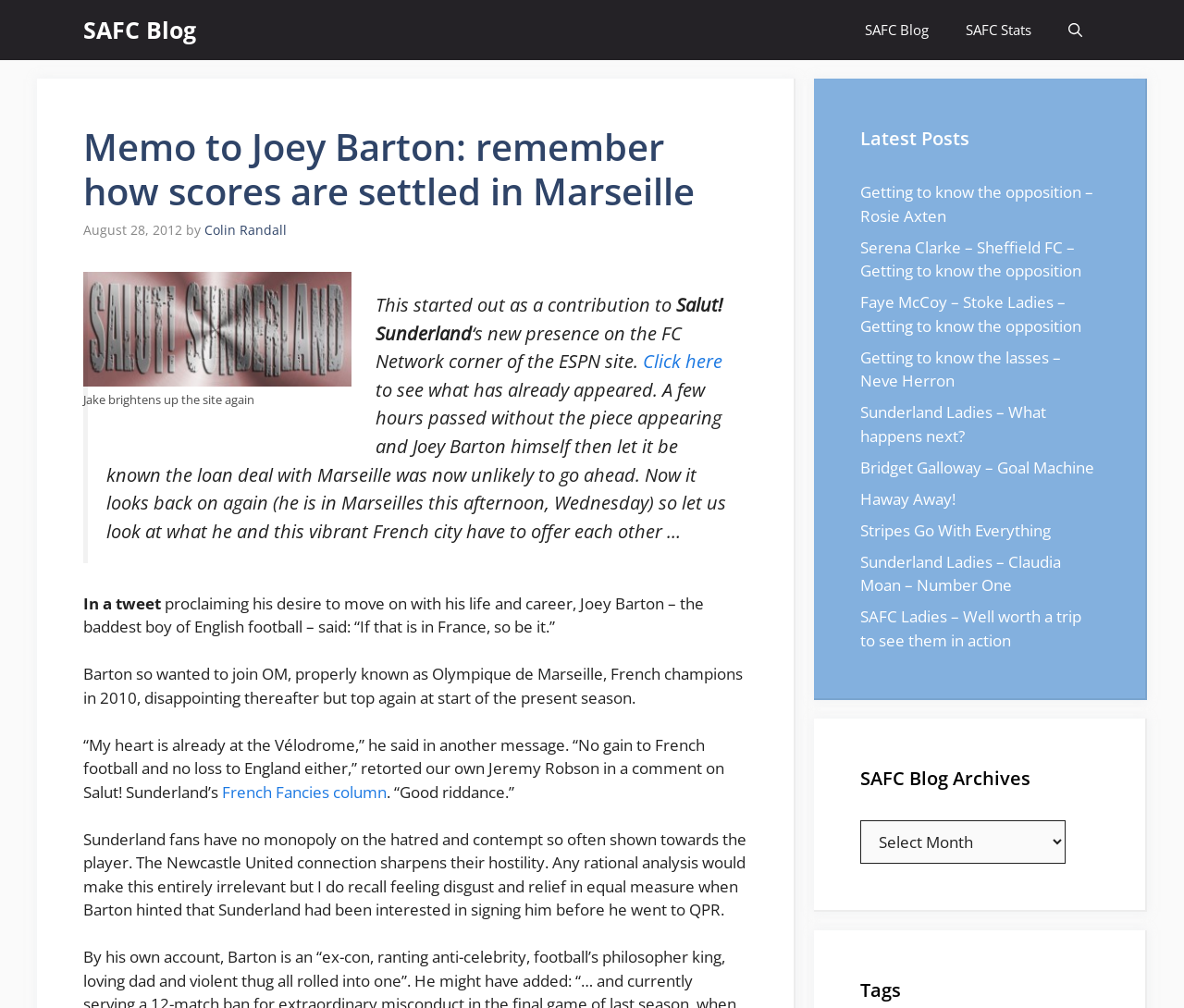Summarize the webpage comprehensively, mentioning all visible components.

The webpage appears to be a blog post from SAFC Blog, with the title "Memo to Joey Barton: remember how scores are settled in Marseille". At the top of the page, there is a navigation bar with links to "SAFC Blog", "SAFC Stats", and "Open Search Bar". 

Below the navigation bar, there is a header section with the title of the blog post, a timestamp indicating that it was posted on August 28, 2012, and the author's name, Colin Randall. 

To the right of the header section, there is an image with a caption "Jake brightens up the site again". 

The main content of the blog post is a block of text that discusses Joey Barton's desire to move on with his life and career, and his potential loan deal with Marseille. The text includes quotes from Barton's tweets and comments from other individuals. 

Below the main content, there is a section with links to other blog posts, labeled "Latest Posts", which includes titles such as "Getting to know the opposition – Rosie Axten" and "Sunderland Ladies – What happens next?". 

To the right of the "Latest Posts" section, there is another section labeled "SAFC Blog Archives" with a dropdown menu, and below that, a section labeled "Tags".